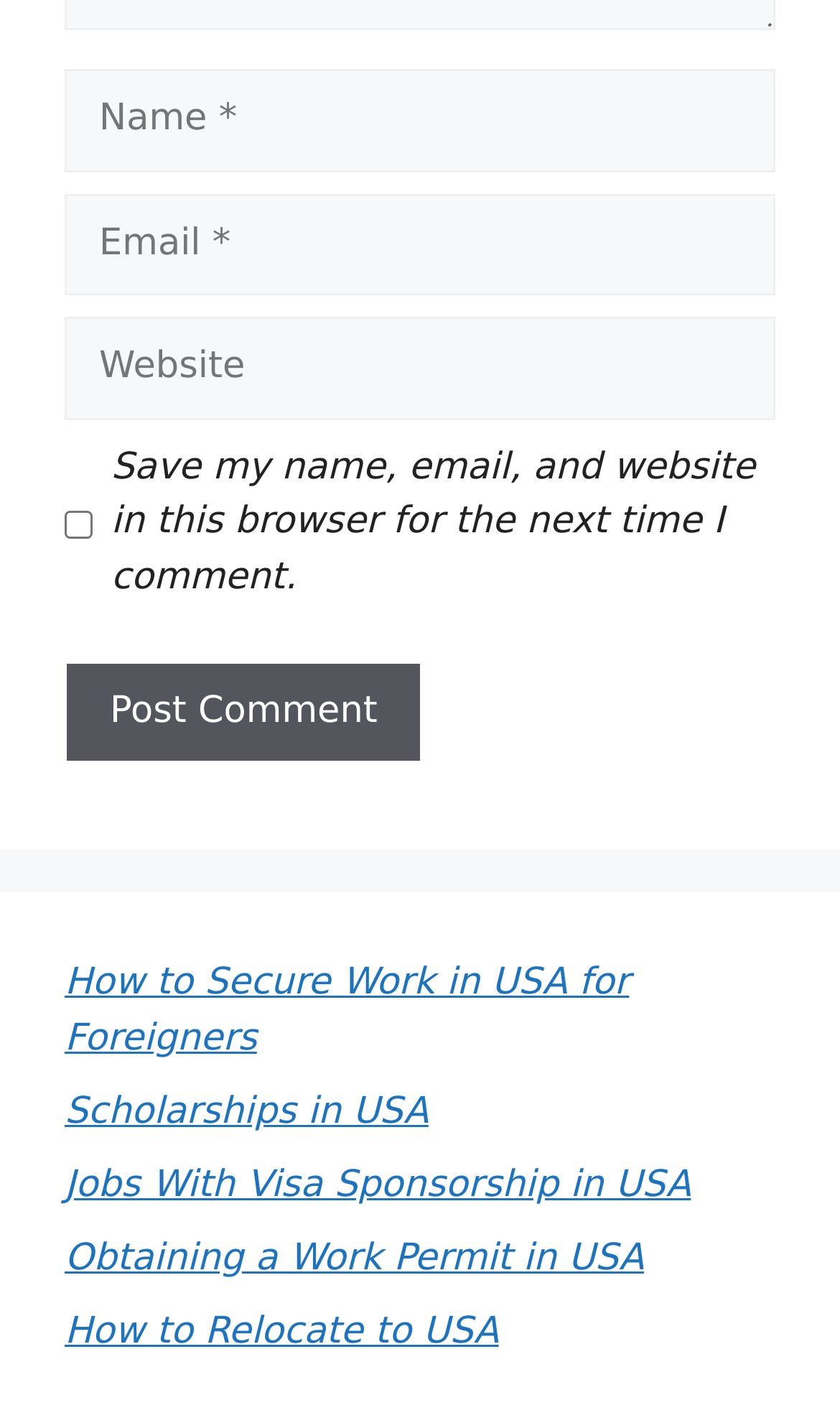Locate the bounding box coordinates of the area that needs to be clicked to fulfill the following instruction: "Enter your name". The coordinates should be in the format of four float numbers between 0 and 1, namely [left, top, right, bottom].

[0.077, 0.049, 0.923, 0.121]